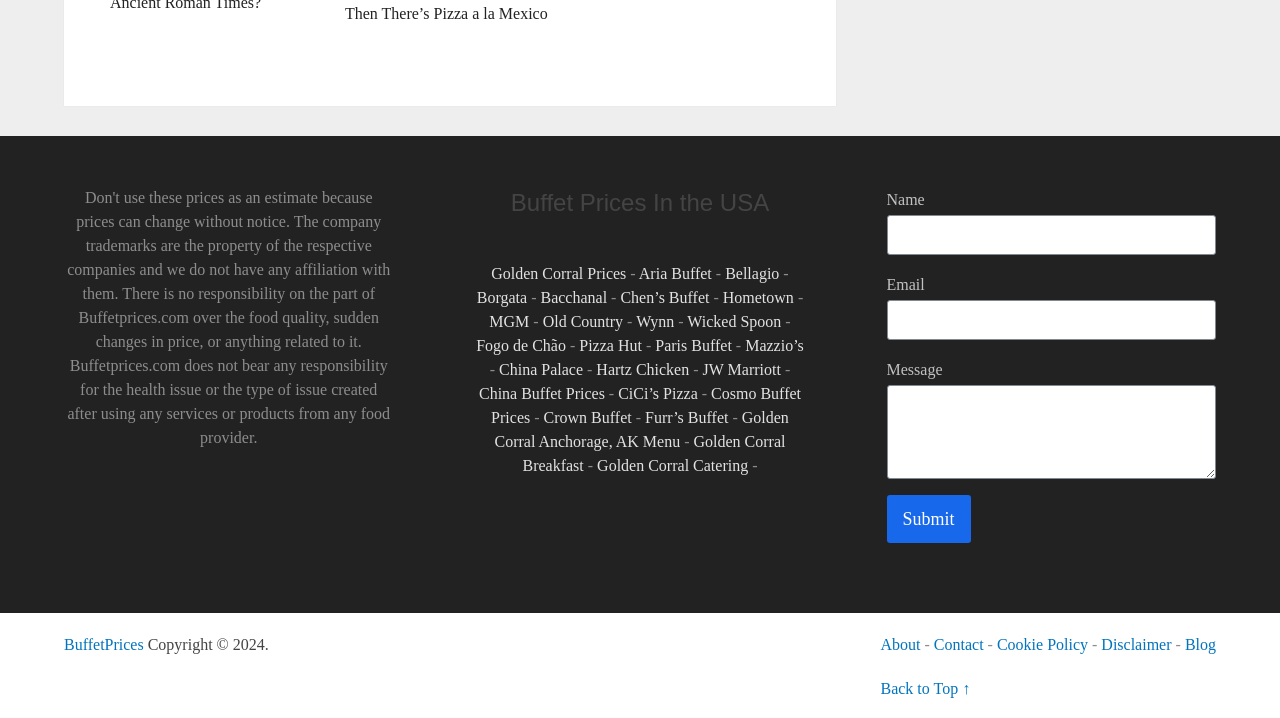What is the purpose of the form on this webpage?
Based on the image, answer the question in a detailed manner.

The form on this webpage has fields for 'Name', 'Email', and 'Message', and a 'Submit' button. This suggests that the purpose of the form is to allow users to contact the website owner or administrator, likely to provide feedback or ask questions.